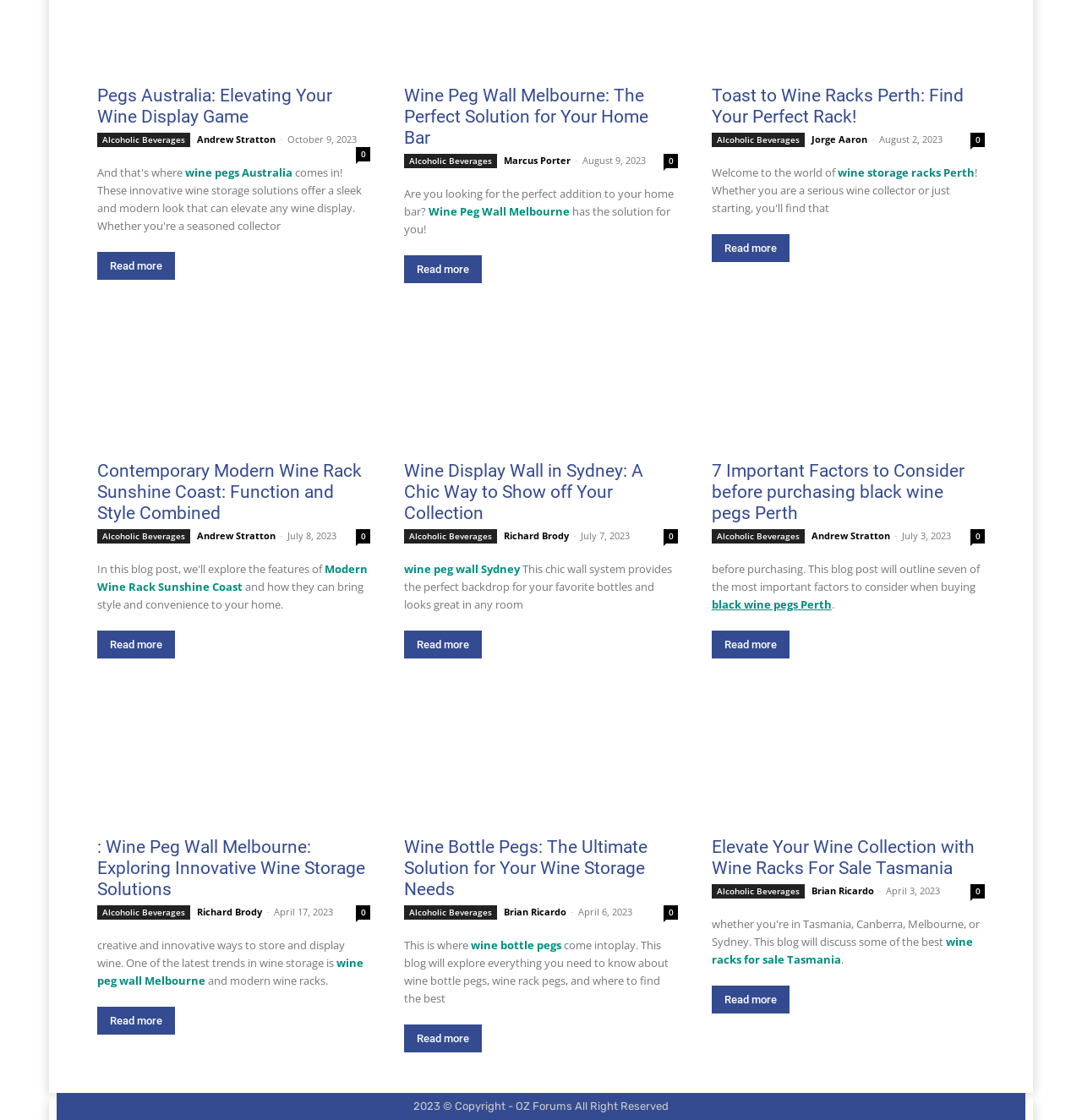Use the details in the image to answer the question thoroughly: 
What is the location mentioned in the first article?

The first article has a heading that mentions 'Pegs Australia', which suggests that the location being referred to is Australia.